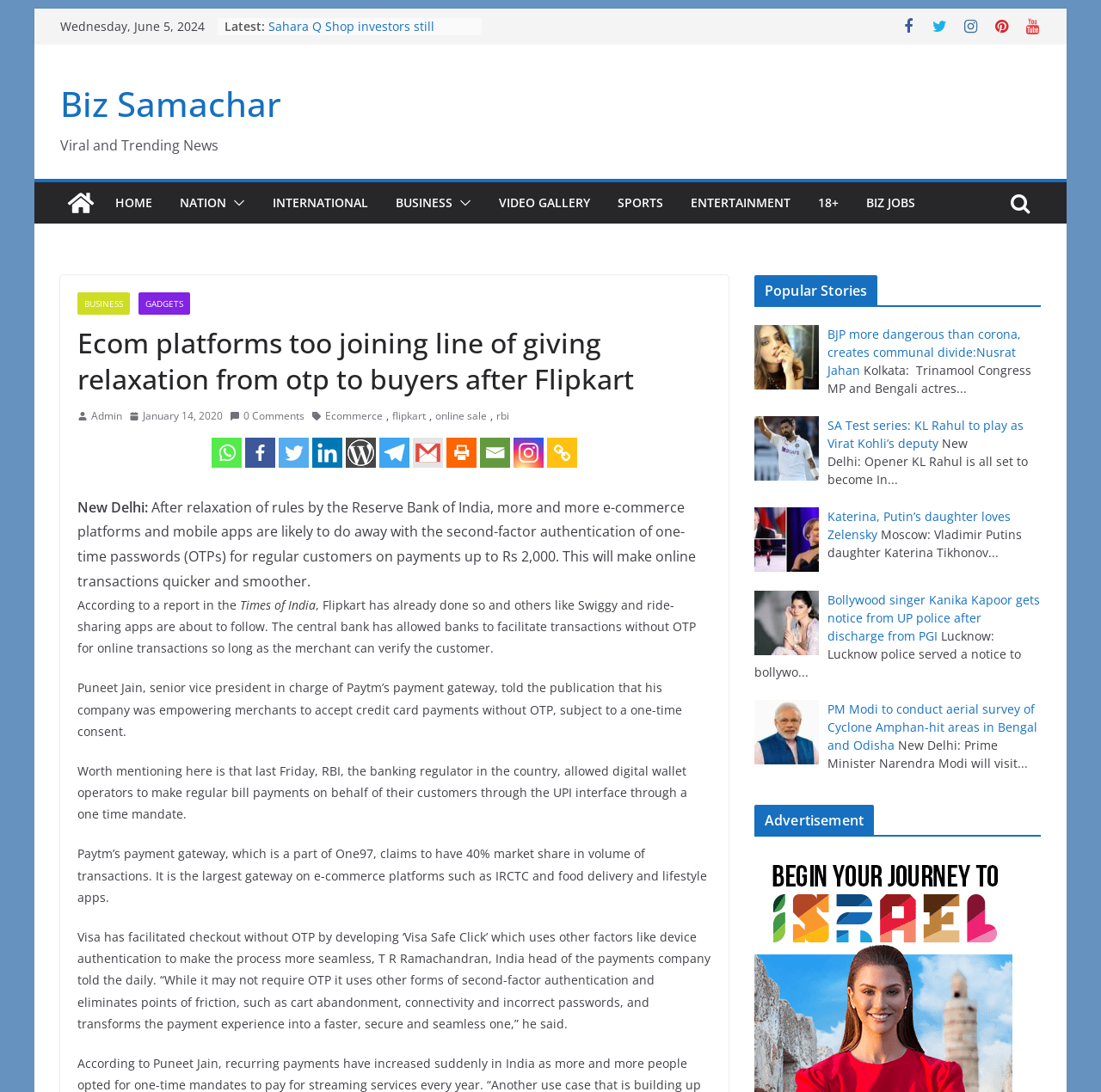Provide the bounding box coordinates for the UI element that is described by this text: "0 Comments". The coordinates should be in the form of four float numbers between 0 and 1: [left, top, right, bottom].

[0.209, 0.373, 0.277, 0.39]